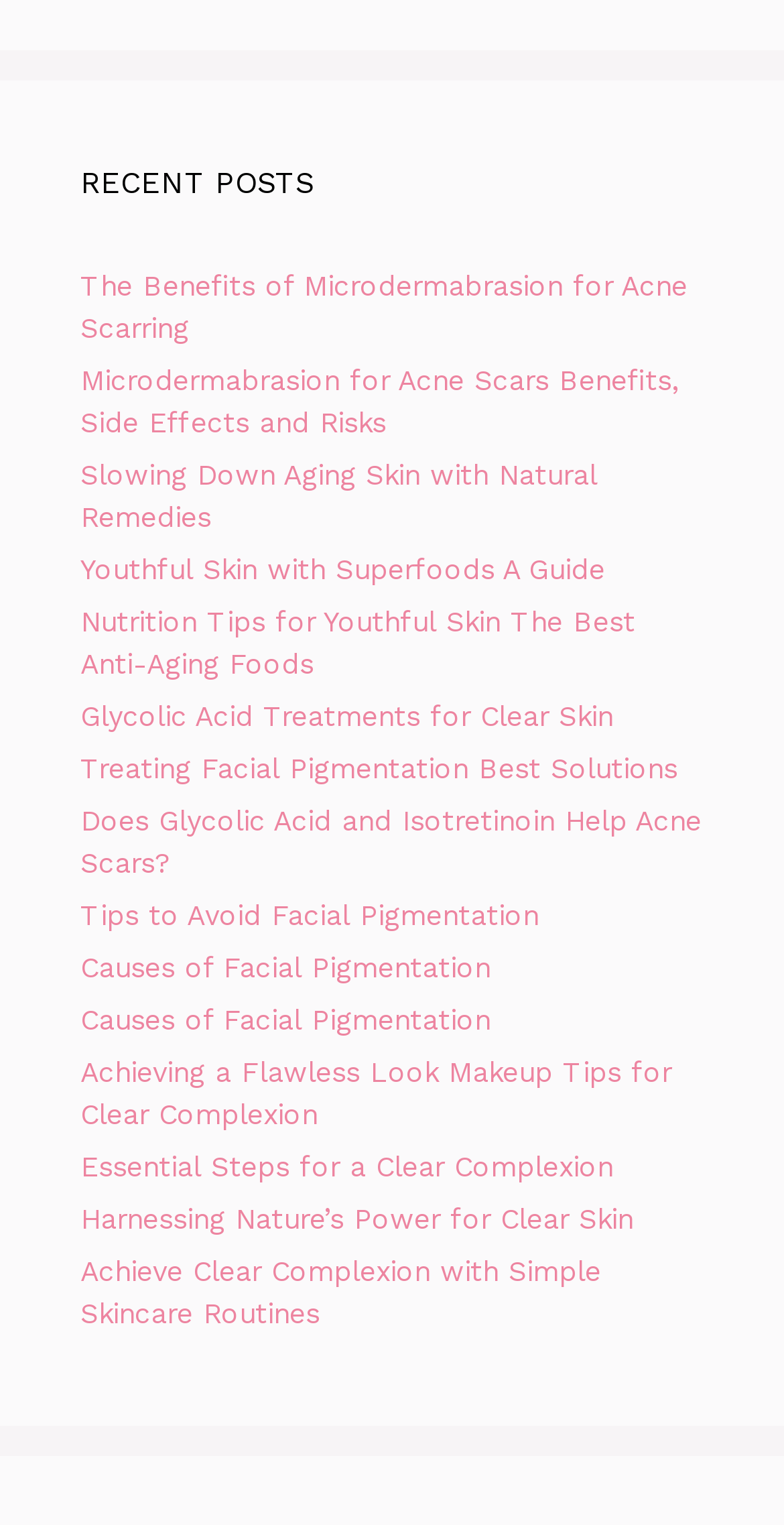What is the purpose of the links on the webpage?
Please elaborate on the answer to the question with detailed information.

The links on the webpage seem to be providing information on various skin care topics, such as acne scarring, youthful skin, and facial pigmentation, suggesting that the purpose of the links is to educate or inform readers about these topics.